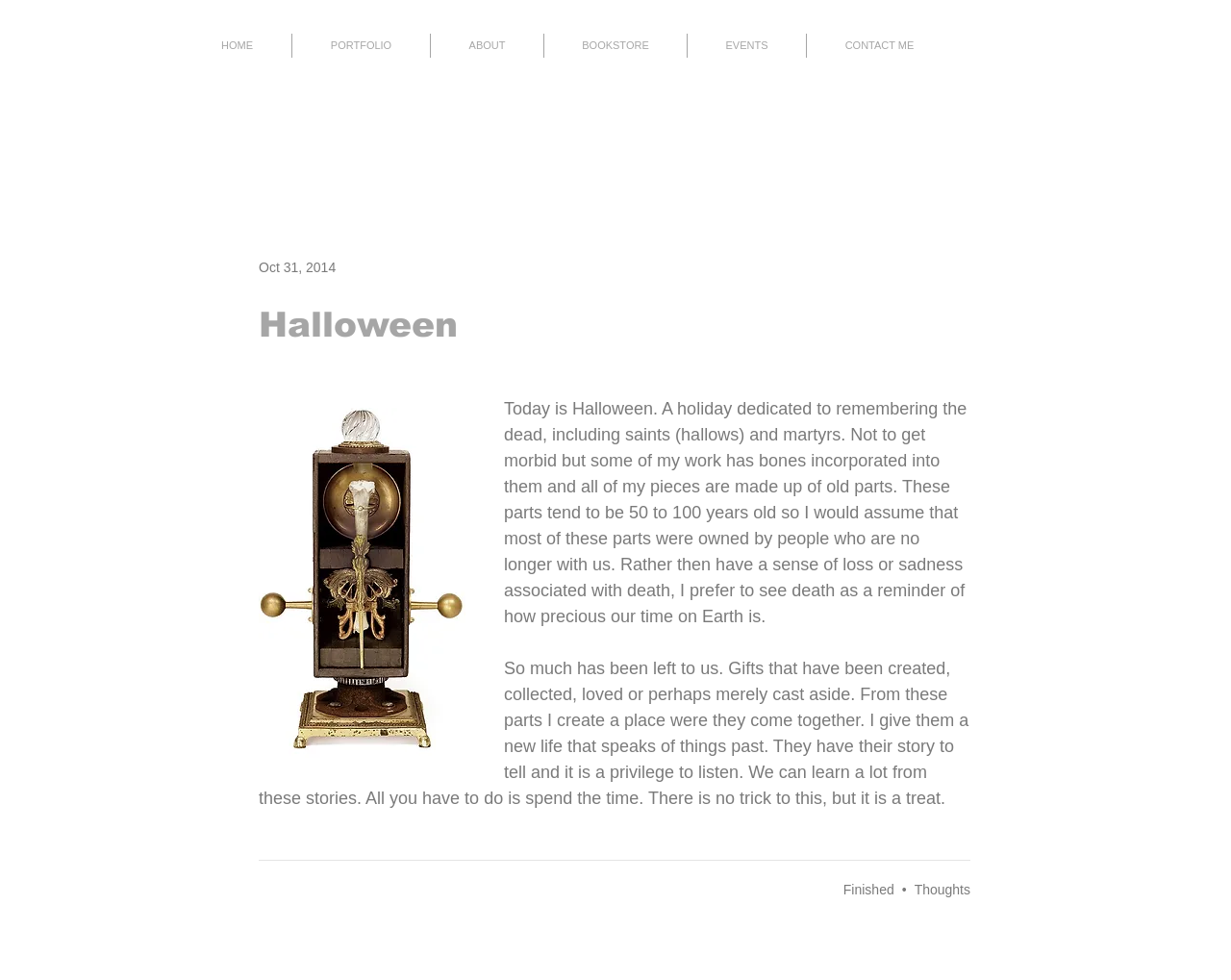Identify the bounding box coordinates for the UI element described by the following text: "CONTACT ME". Provide the coordinates as four float numbers between 0 and 1, in the format [left, top, right, bottom].

[0.655, 0.034, 0.773, 0.059]